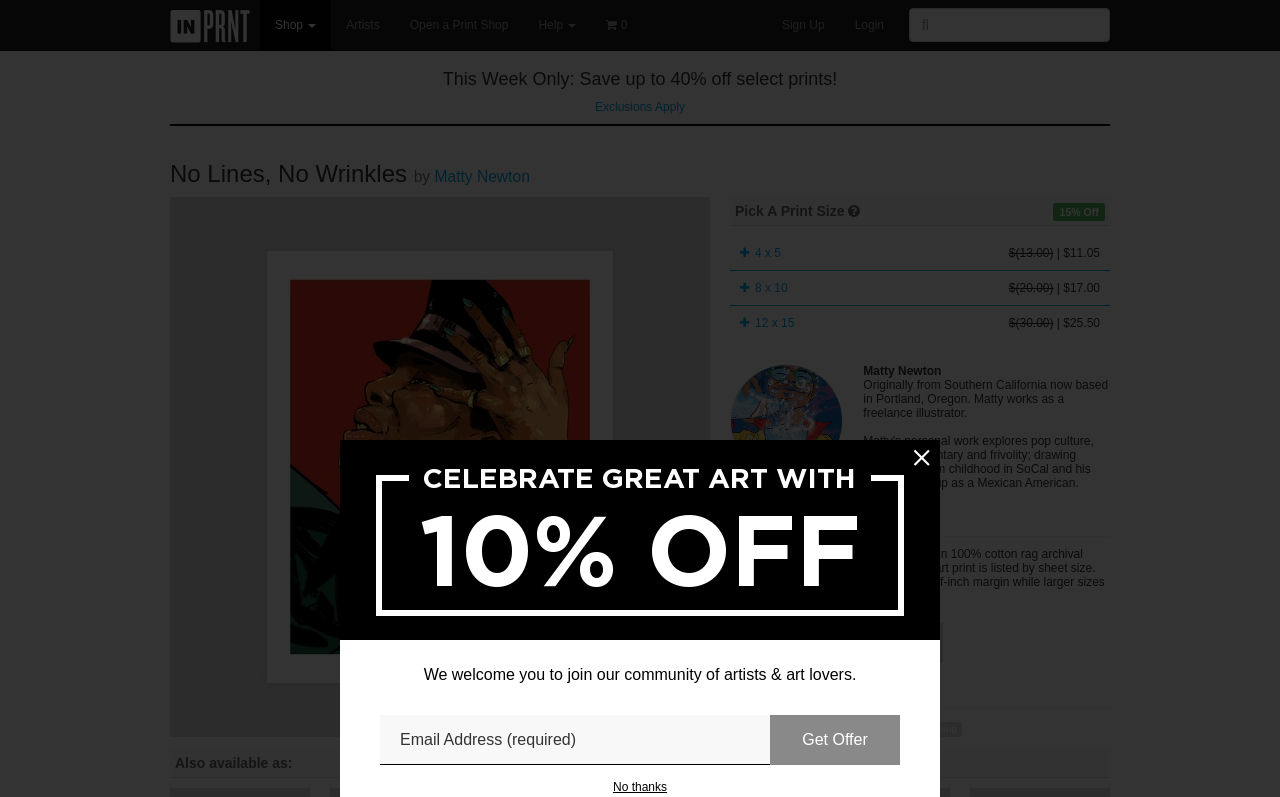Identify and provide the bounding box for the element described by: "Open a Print Shop".

[0.308, 0.0, 0.409, 0.063]